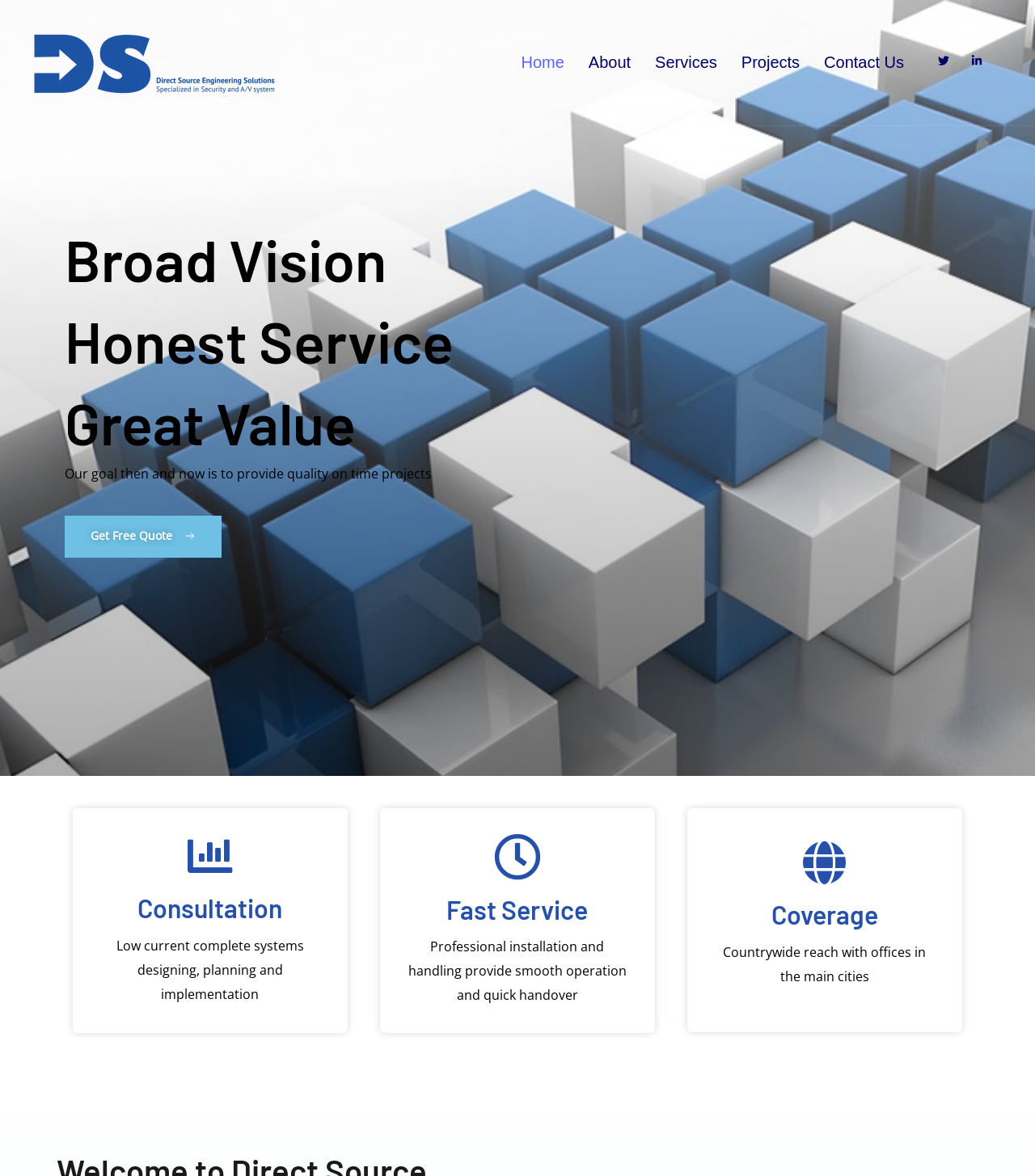What is the company name?
Please provide a detailed and comprehensive answer to the question.

The company name is 'Direct Source' which is mentioned in the link and image at the top of the webpage.